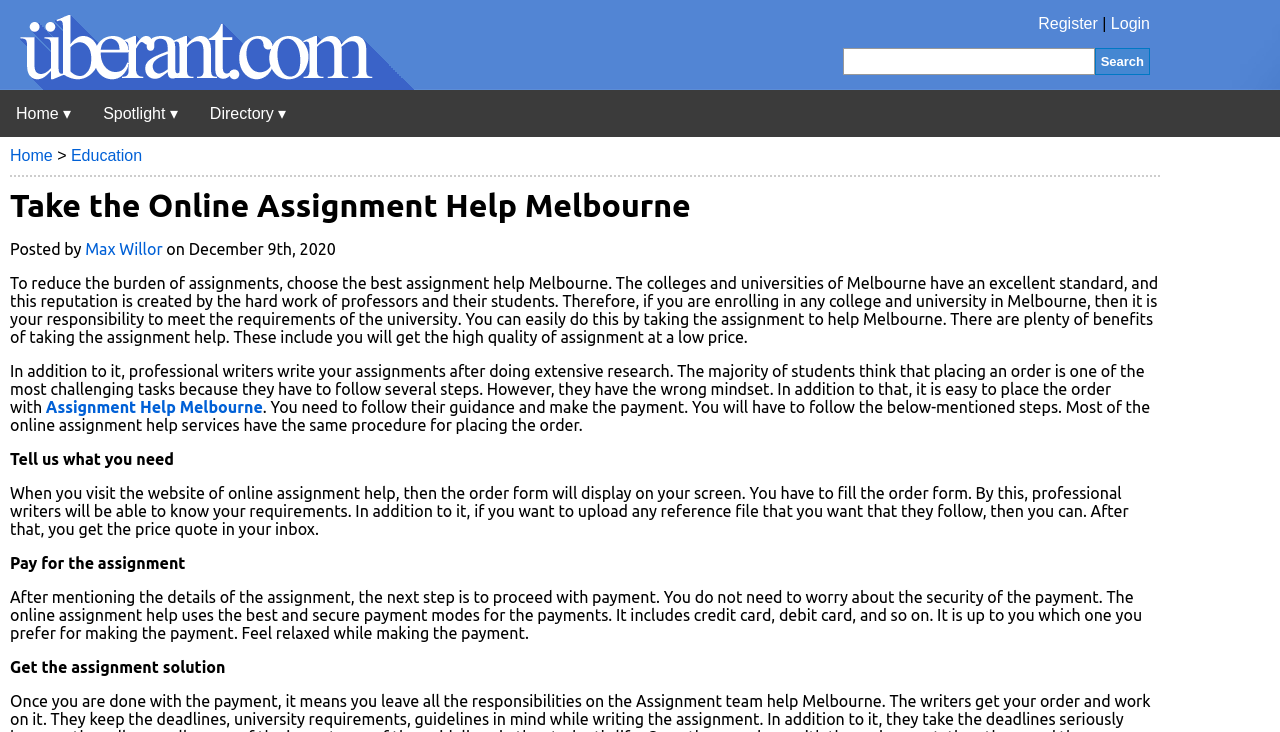What is the benefit of taking assignment help?
Provide a detailed and extensive answer to the question.

One of the benefits of taking assignment help, as mentioned on the webpage, is that you will receive a high-quality assignment at a low price. This is in addition to other benefits, such as professional writers doing extensive research and following your requirements.